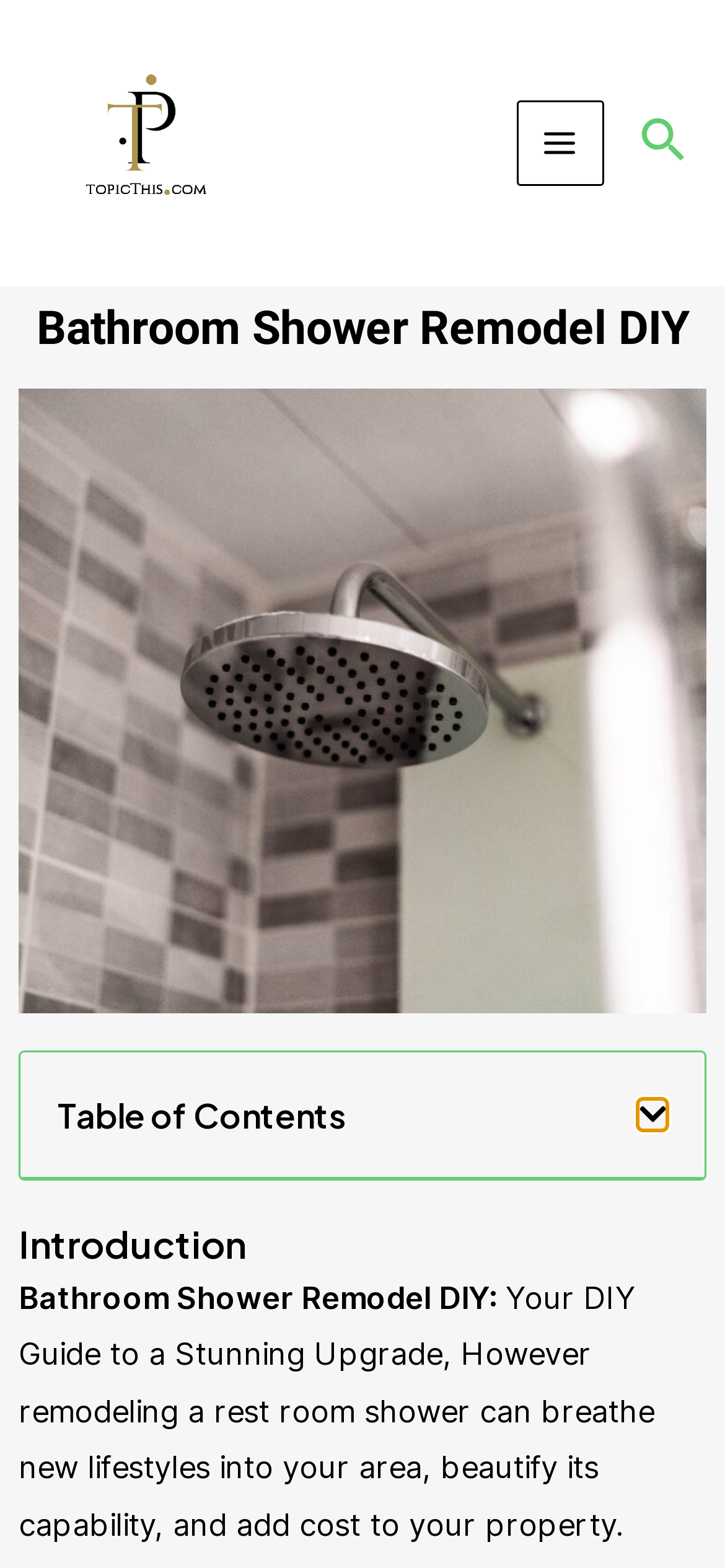Locate the UI element that matches the description Main Menu in the webpage screenshot. Return the bounding box coordinates in the format (top-left x, top-left y, bottom-right x, bottom-right y), with values ranging from 0 to 1.

[0.713, 0.064, 0.832, 0.119]